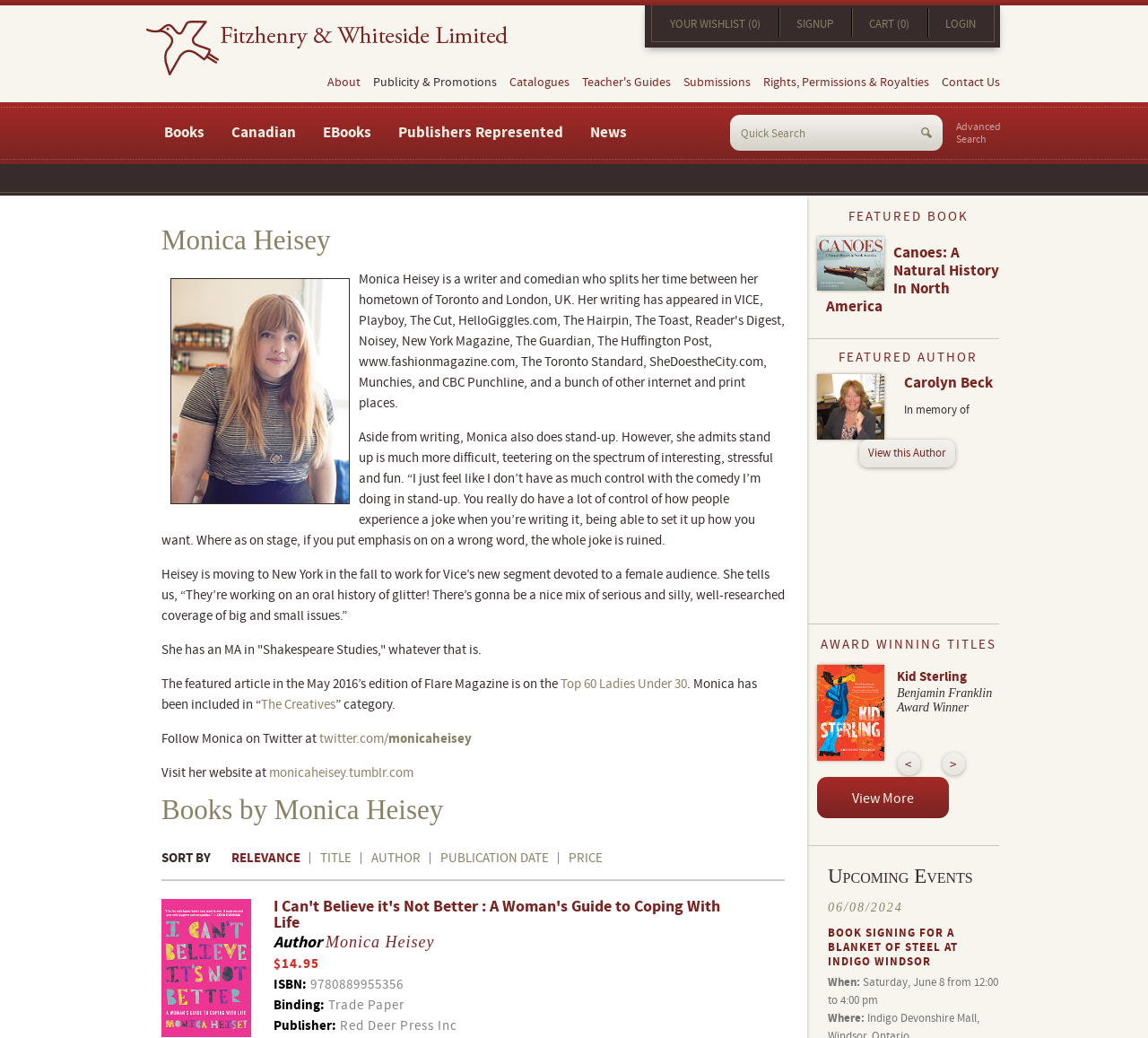Highlight the bounding box coordinates of the element you need to click to perform the following instruction: "Read more about the book 'I Can't Believe it's Not Better'."

[0.238, 0.866, 0.629, 0.897]